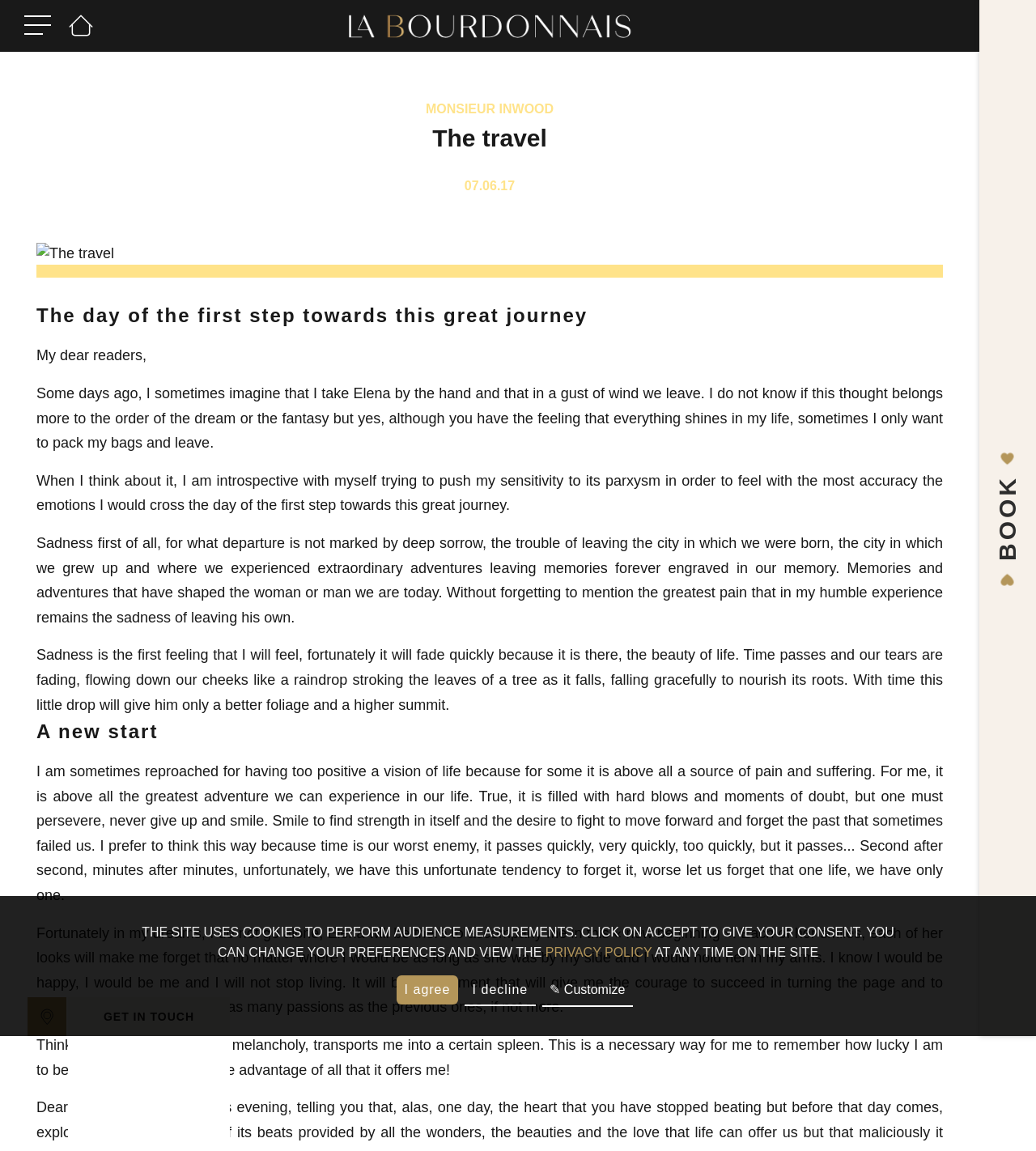What is the name of the person the author wants to take by the hand?
Please provide a single word or phrase in response based on the screenshot.

Elena